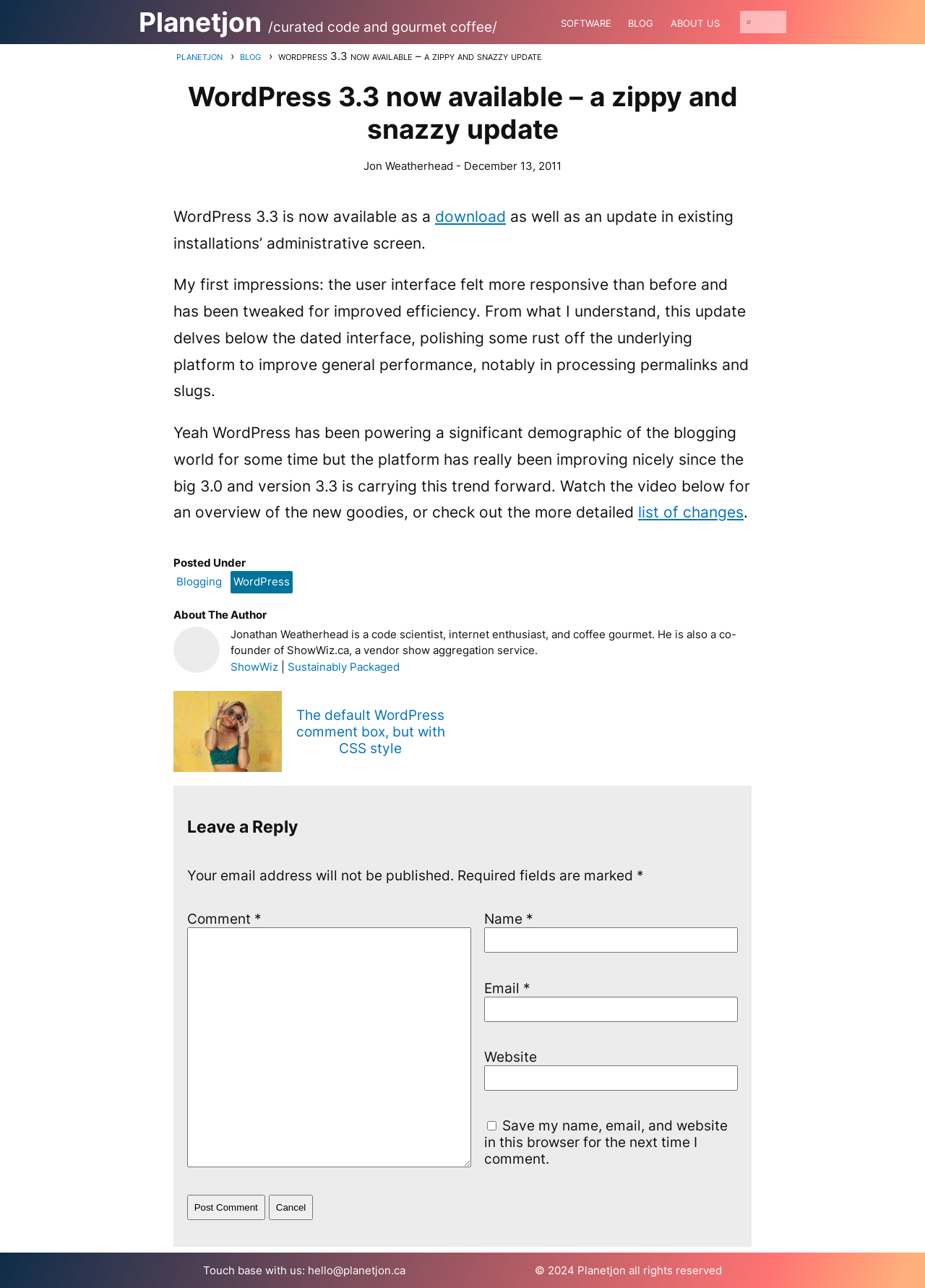Summarize the webpage comprehensively, mentioning all visible components.

The webpage is a blog post titled "WordPress 3.3 now available - a zippy and snazzy update" on the Planetjon website. At the top, there are three links: "software", "blog", and "about us". Next to these links is a search bar with a label "Search for:". 

Below the search bar, the website's title "Planetjon" is displayed, along with a tagline "curated code and gourmet coffee". 

The main content of the webpage is divided into two sections. The first section is a navigation menu, also known as a breadcrumb, which shows the current page's location within the website's hierarchy. The navigation menu consists of two links: "planetjon" and "blog".

The second section is the blog post itself, which starts with a heading "WordPress 3.3 now available – a zippy and snazzy update". The post is written by Jon Weatherhead and was published on December 13, 2011. The post discusses the new features and improvements of WordPress 3.3, including a more responsive user interface and improved efficiency. There is also a link to download the update and a video overview of the new features.

At the bottom of the post, there is a footer section that displays information about the author, including a photo, a brief bio, and links to the author's other projects. There is also a section for posting comments, which includes fields for name, email, website, and comment text, as well as a checkbox to save the commenter's information for future comments.

On the right side of the comment section, there is an image of a stylish woman wearing green glasses and posing in front of a yellow wall. This image is likely used to add visual interest to the page.

Finally, at the very bottom of the webpage, there are two lines of text: "Touch base with us: hello@planetjon.ca" and "© 2024 Planetjon all rights reserved".